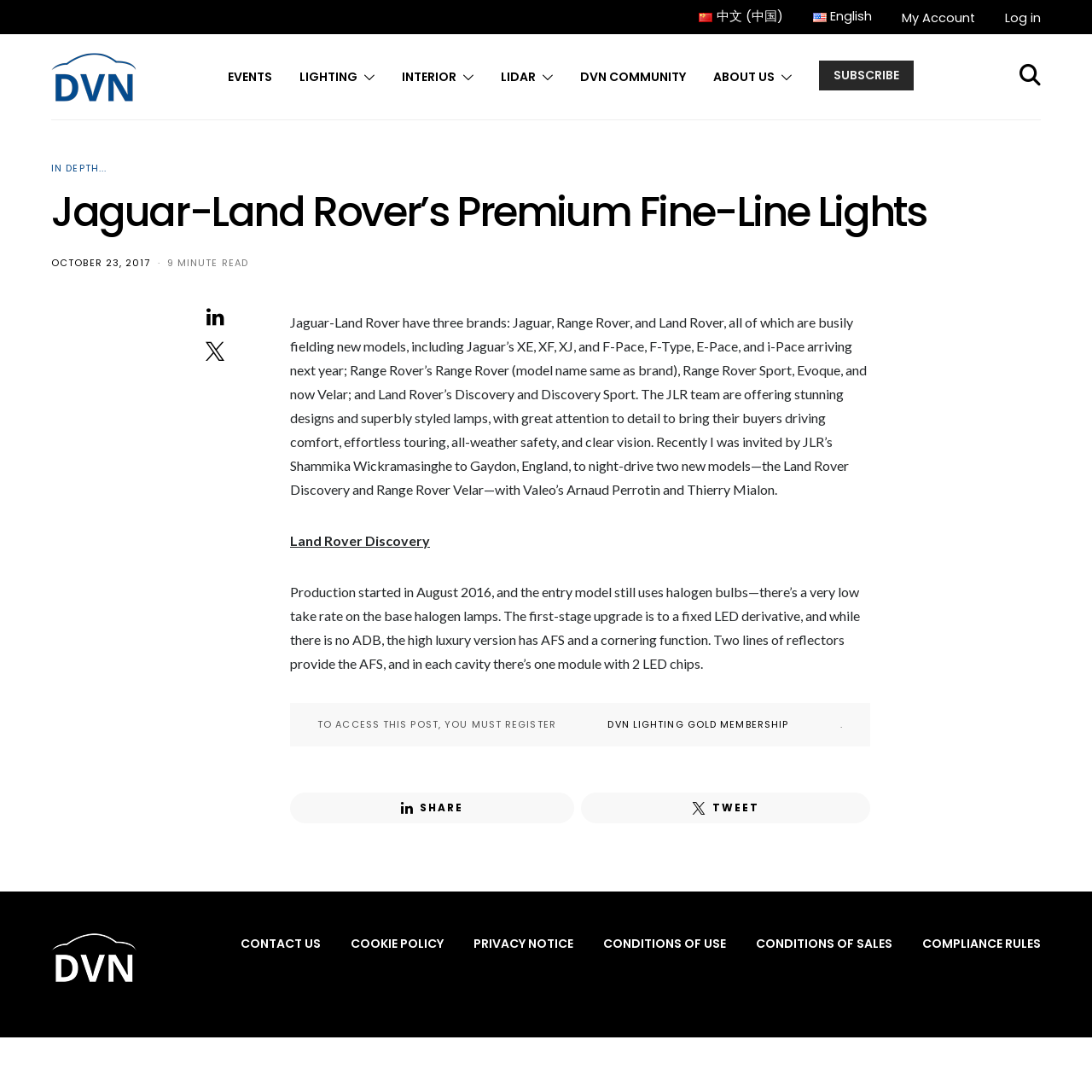Locate the bounding box coordinates of the clickable region to complete the following instruction: "Read more about DVN."

[0.047, 0.041, 0.125, 0.1]